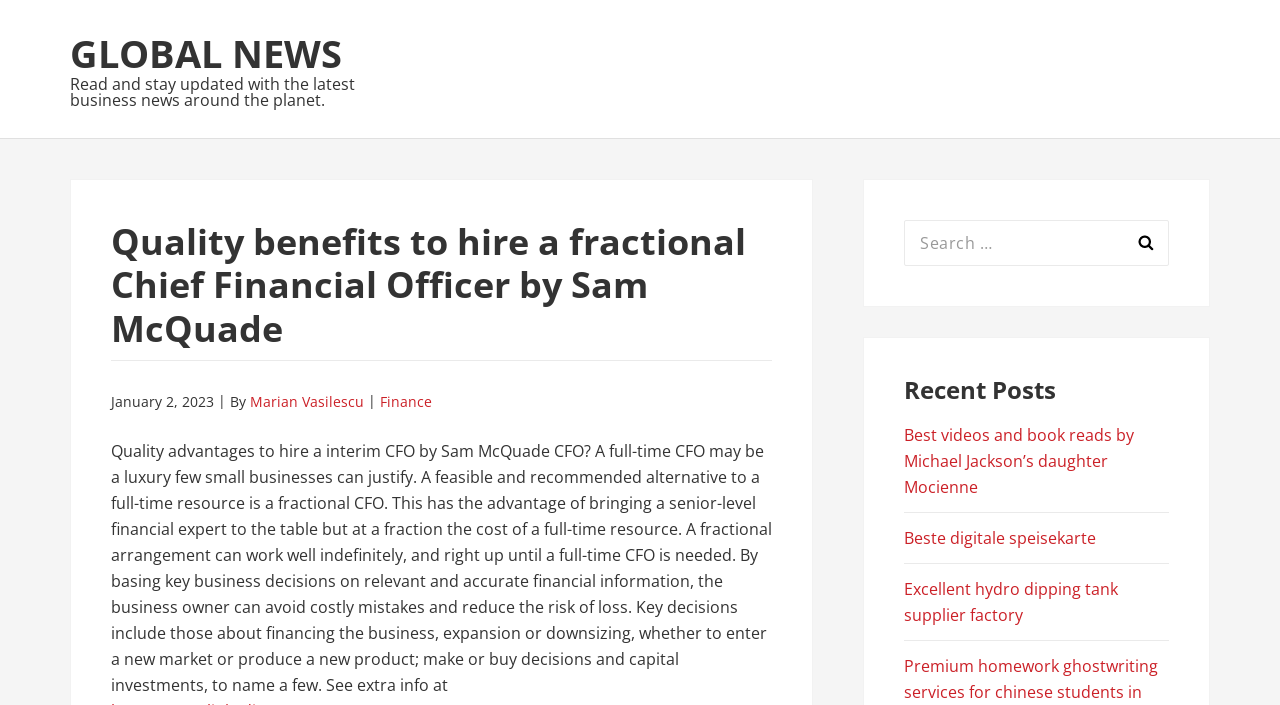Identify the coordinates of the bounding box for the element that must be clicked to accomplish the instruction: "Visit the GLOBAL NEWS page".

[0.055, 0.038, 0.267, 0.112]